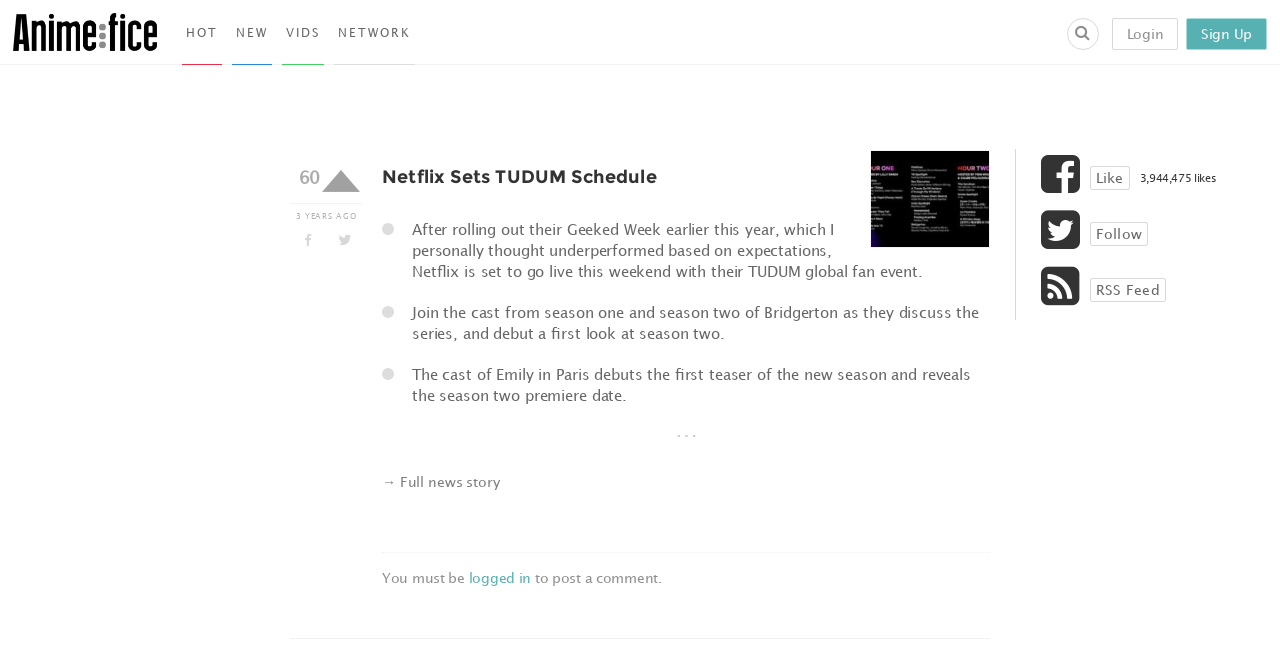Determine the coordinates of the bounding box for the clickable area needed to execute this instruction: "Login to the website".

[0.869, 0.027, 0.921, 0.075]